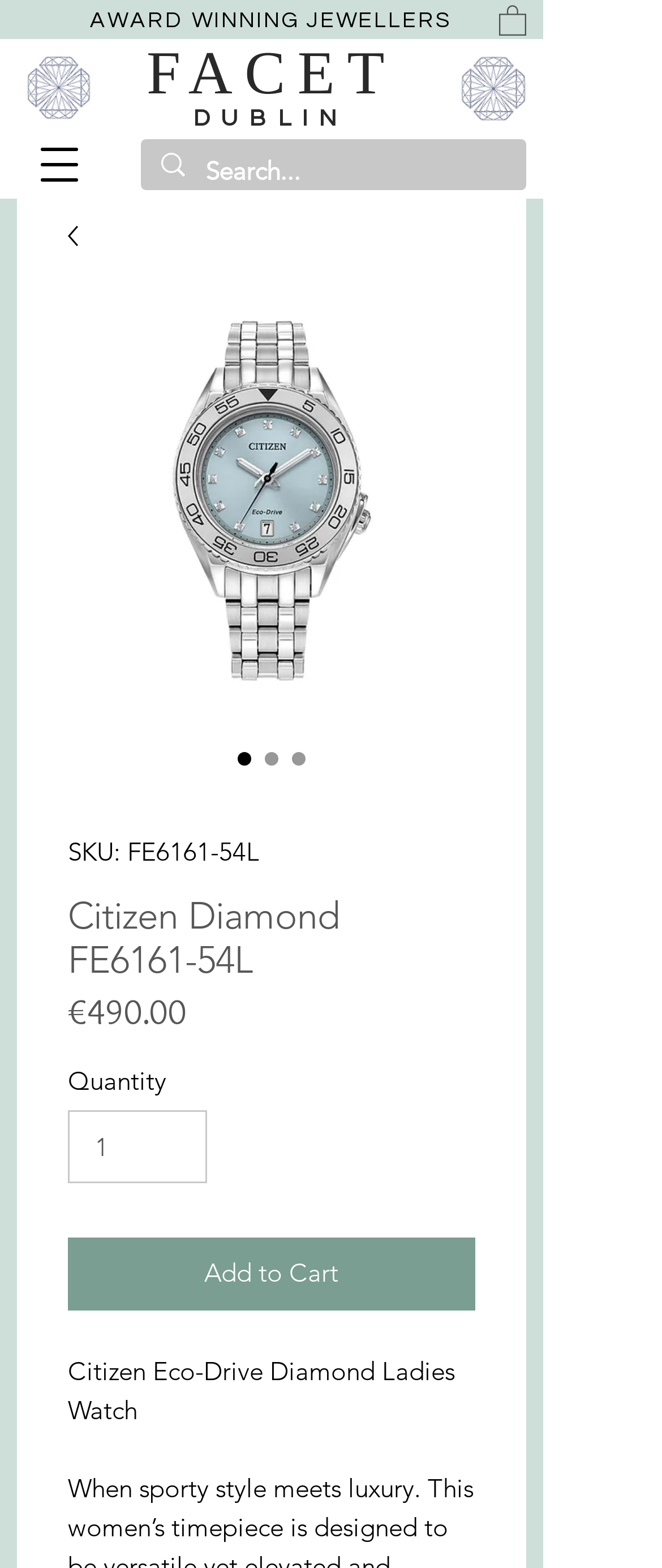Extract the text of the main heading from the webpage.

Citizen Diamond FE6161-54L